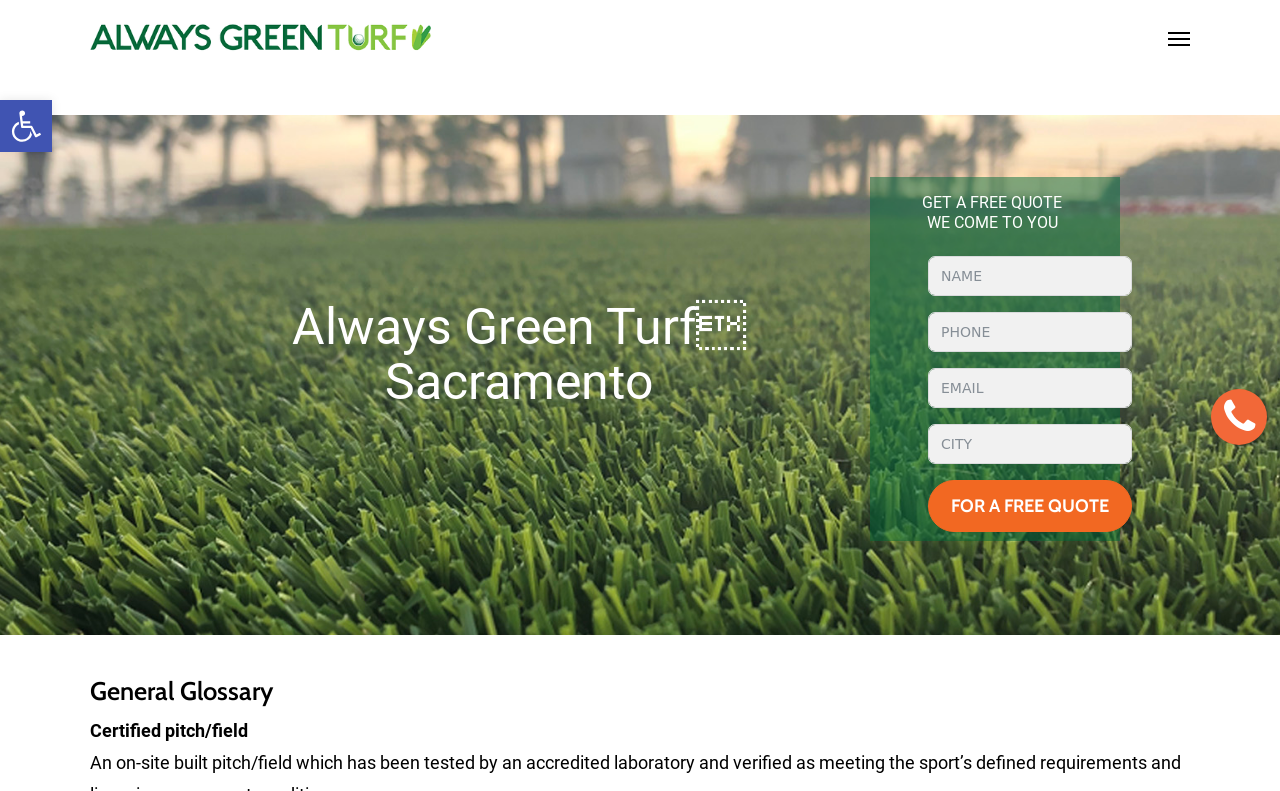Find the bounding box coordinates for the HTML element described in this sentence: "Menu". Provide the coordinates as four float numbers between 0 and 1, in the format [left, top, right, bottom].

[0.912, 0.035, 0.93, 0.06]